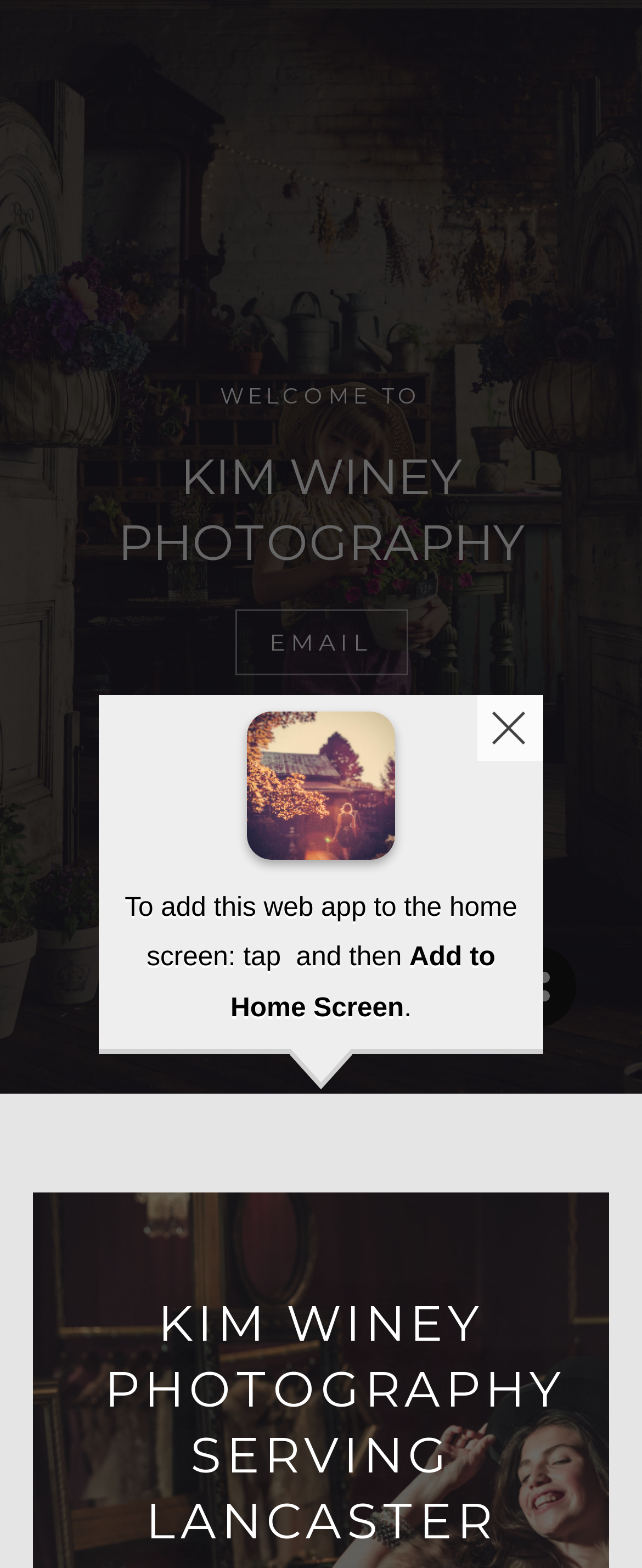Please provide a one-word or short phrase answer to the question:
What is the name of the photography service?

Kim Winey Photography